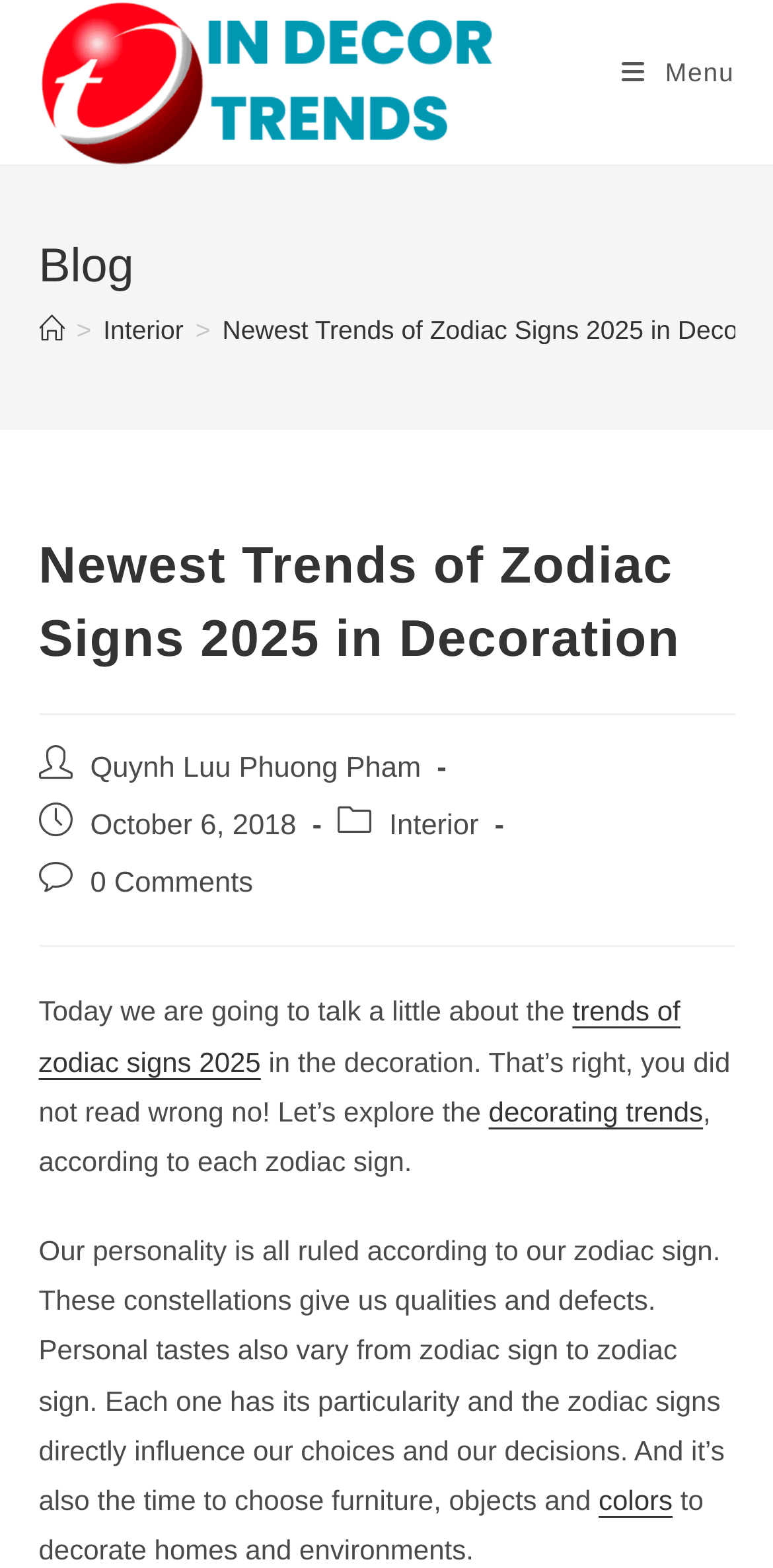Identify the bounding box coordinates of the section that should be clicked to achieve the task described: "click About".

None